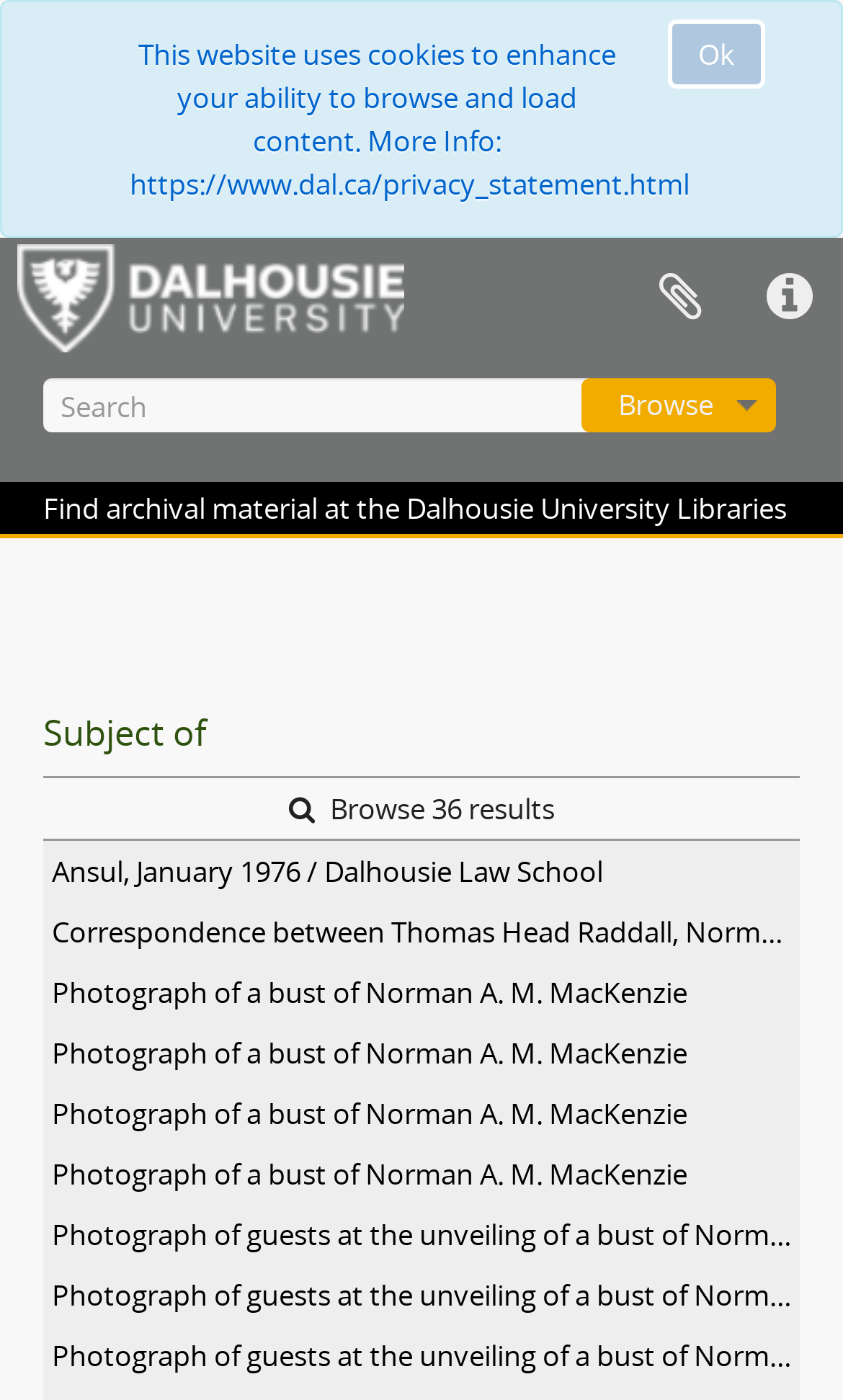What is the principal heading displayed on the webpage?

MacKenzie, Norman Archibald MacRae, Hon.